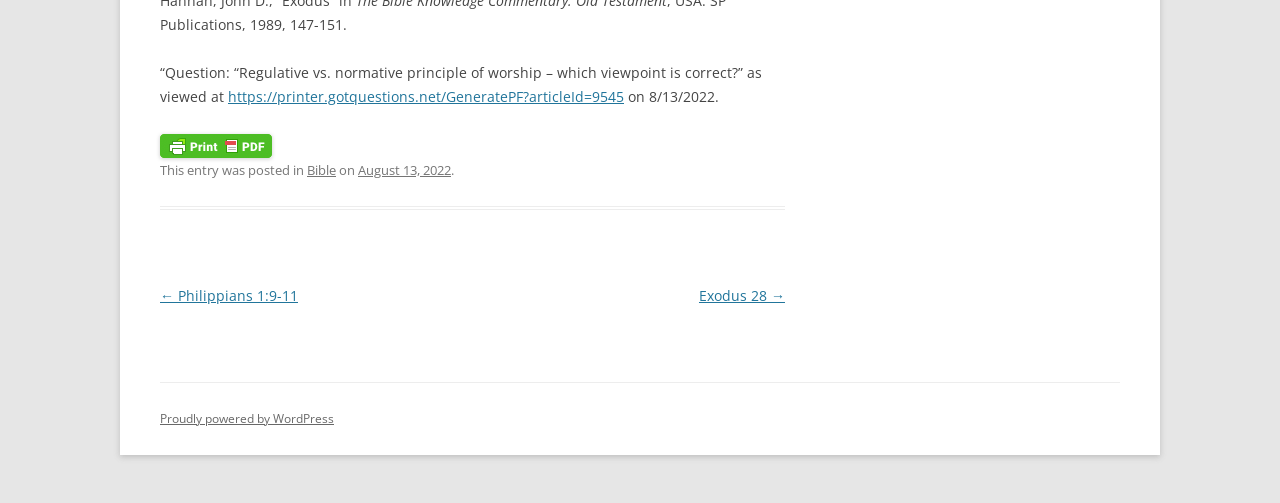What is the platform powering the website? Please answer the question using a single word or phrase based on the image.

WordPress